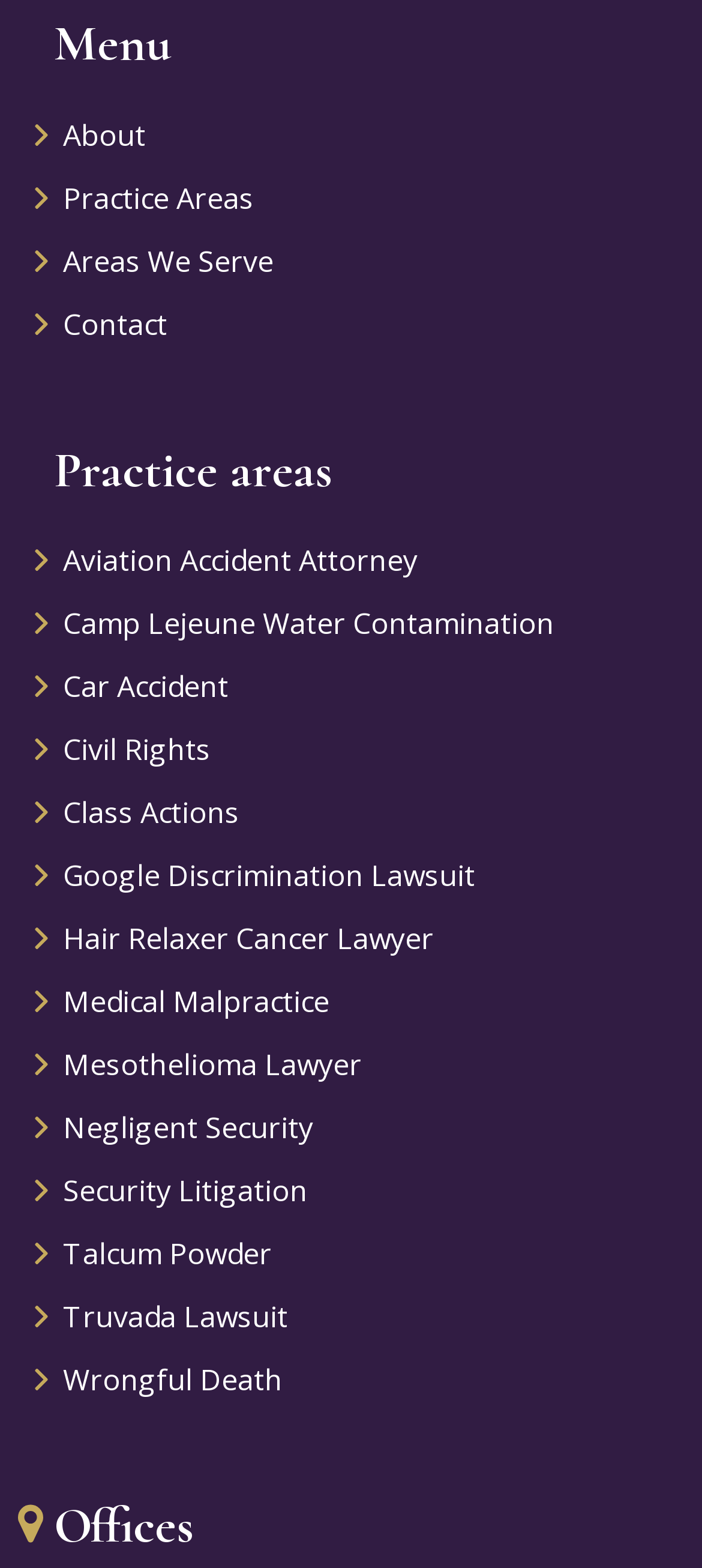Determine the bounding box of the UI component based on this description: "htl18yradmin". The bounding box coordinates should be four float values between 0 and 1, i.e., [left, top, right, bottom].

None